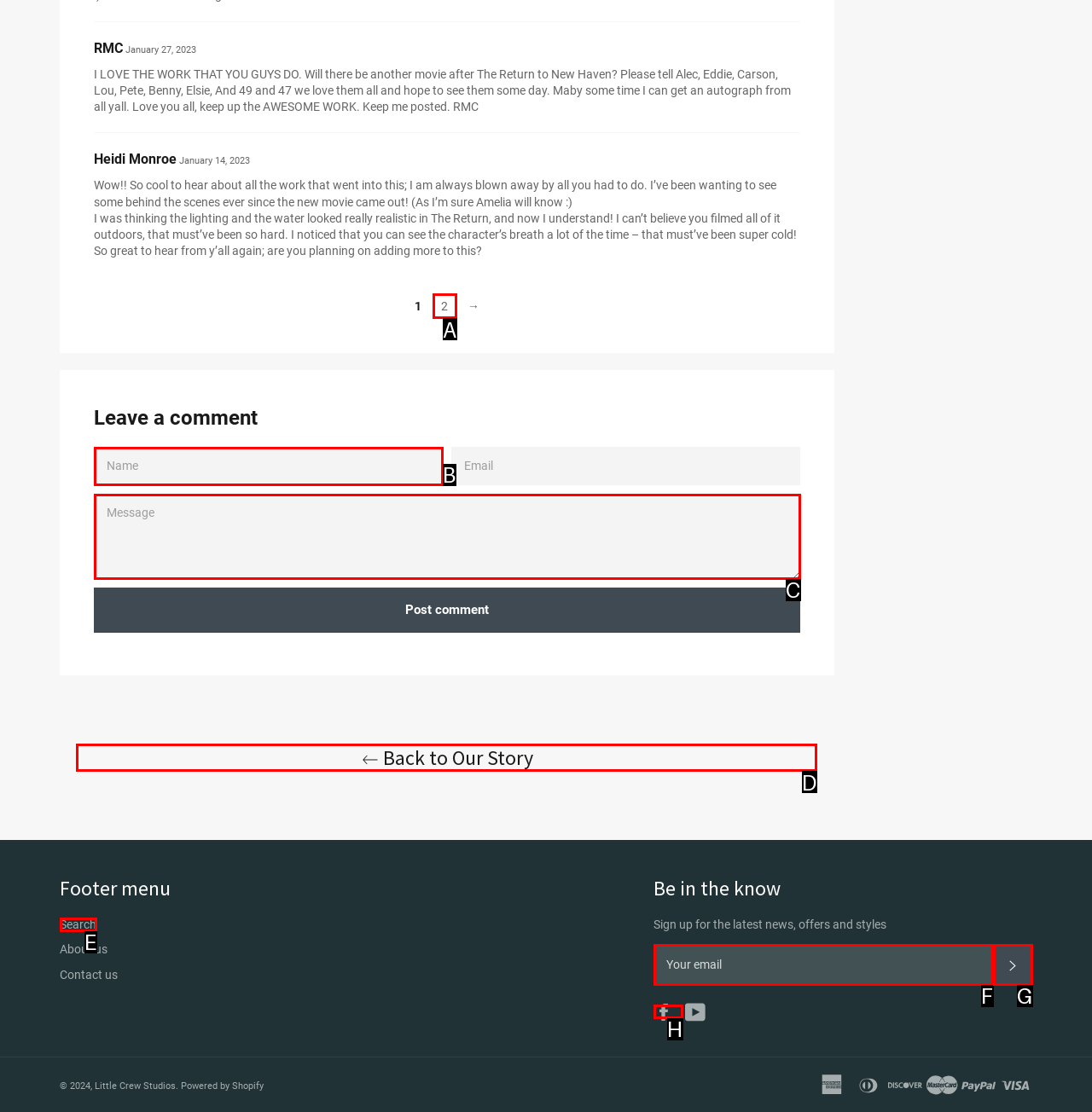Select the correct option from the given choices to perform this task: Go back to Our Story. Provide the letter of that option.

D